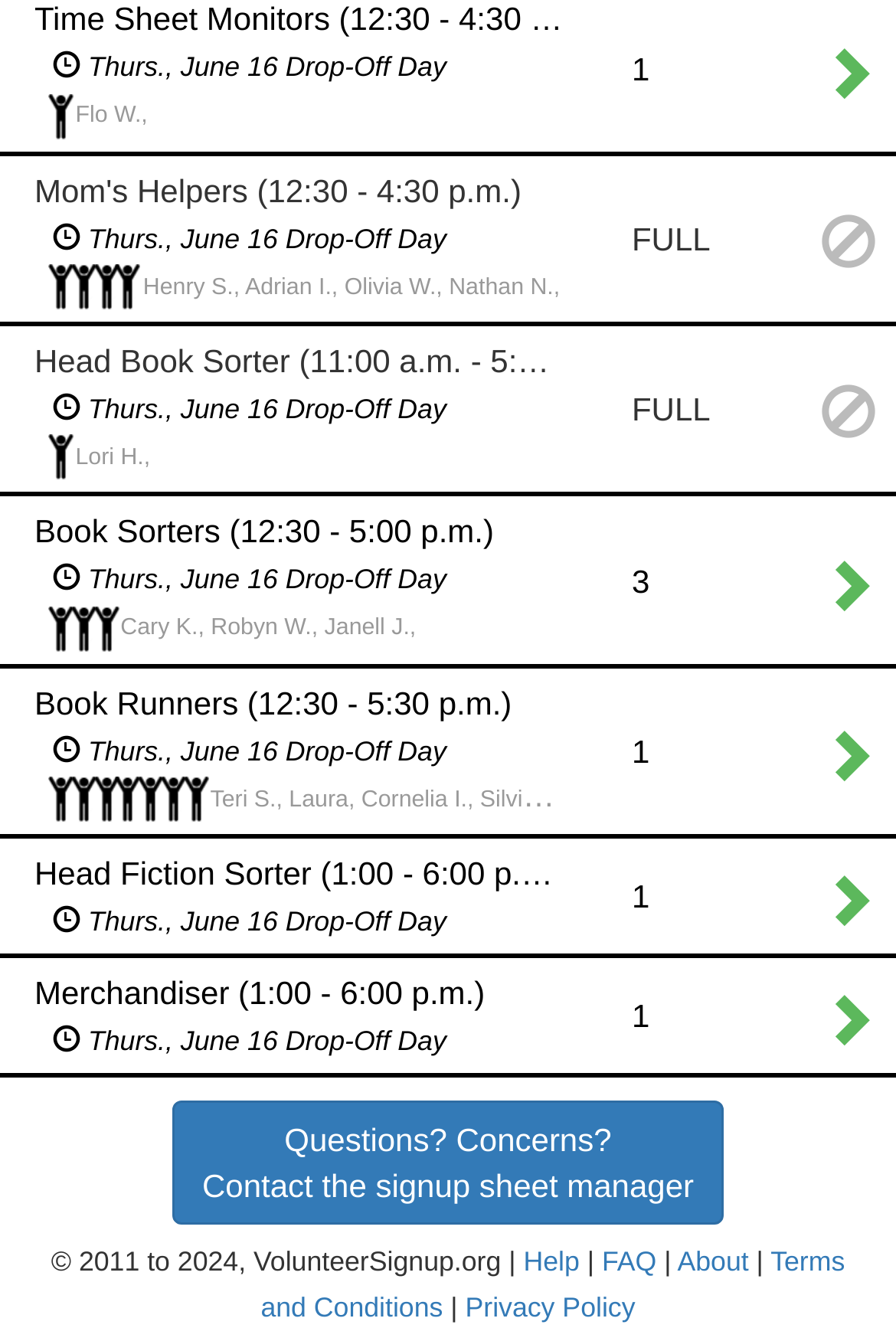Use a single word or phrase to answer the question:
How many head fiction sorters are available?

1